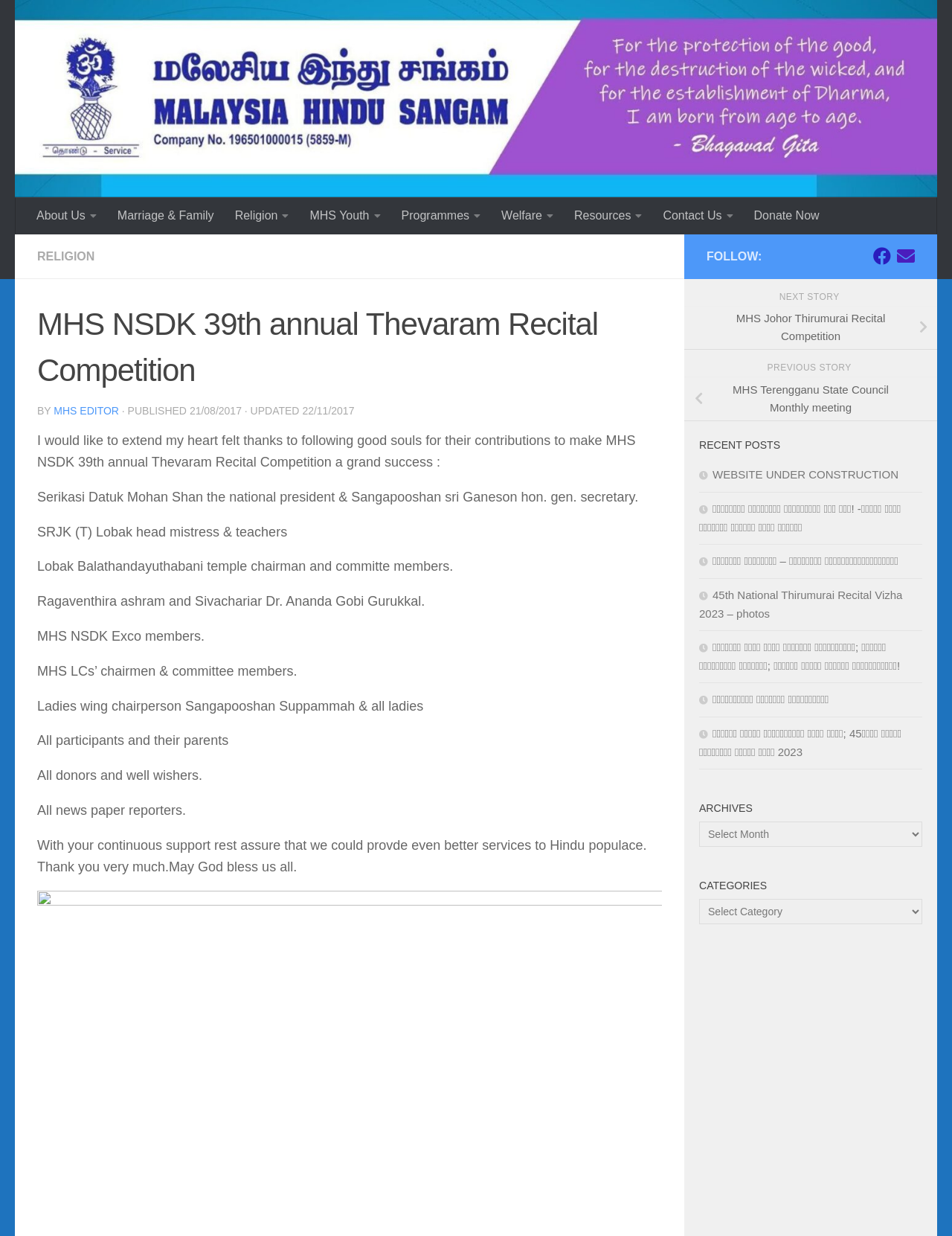Create a detailed summary of the webpage's content and design.

This webpage is about the 39th annual Thevaram Recital Competition organized by Malaysia Hindu Sangam (MHS). At the top, there is a navigation menu with links to various sections of the website, including "About Us", "Marriage & Family", "Religion", and others. Below the navigation menu, there is a heading that reads "RELIGION" followed by the title of the competition.

The main content of the webpage is a thank-you note from the organizer, expressing gratitude to various individuals and organizations that contributed to the success of the event. The note is divided into several paragraphs, each mentioning a specific group of people, such as the national president, teachers, temple committee members, and participants.

On the right side of the webpage, there are several links and buttons, including "FOLLOW" with links to Facebook and a "Write to us" button. Below that, there are links to previous and next stories, as well as a section titled "RECENT POSTS" with links to several articles.

Further down, there is a section titled "ARCHIVES" with a dropdown menu, followed by a section titled "CATEGORIES" with another dropdown menu. The webpage has a total of 9 links to other articles or sections, and 2 dropdown menus.